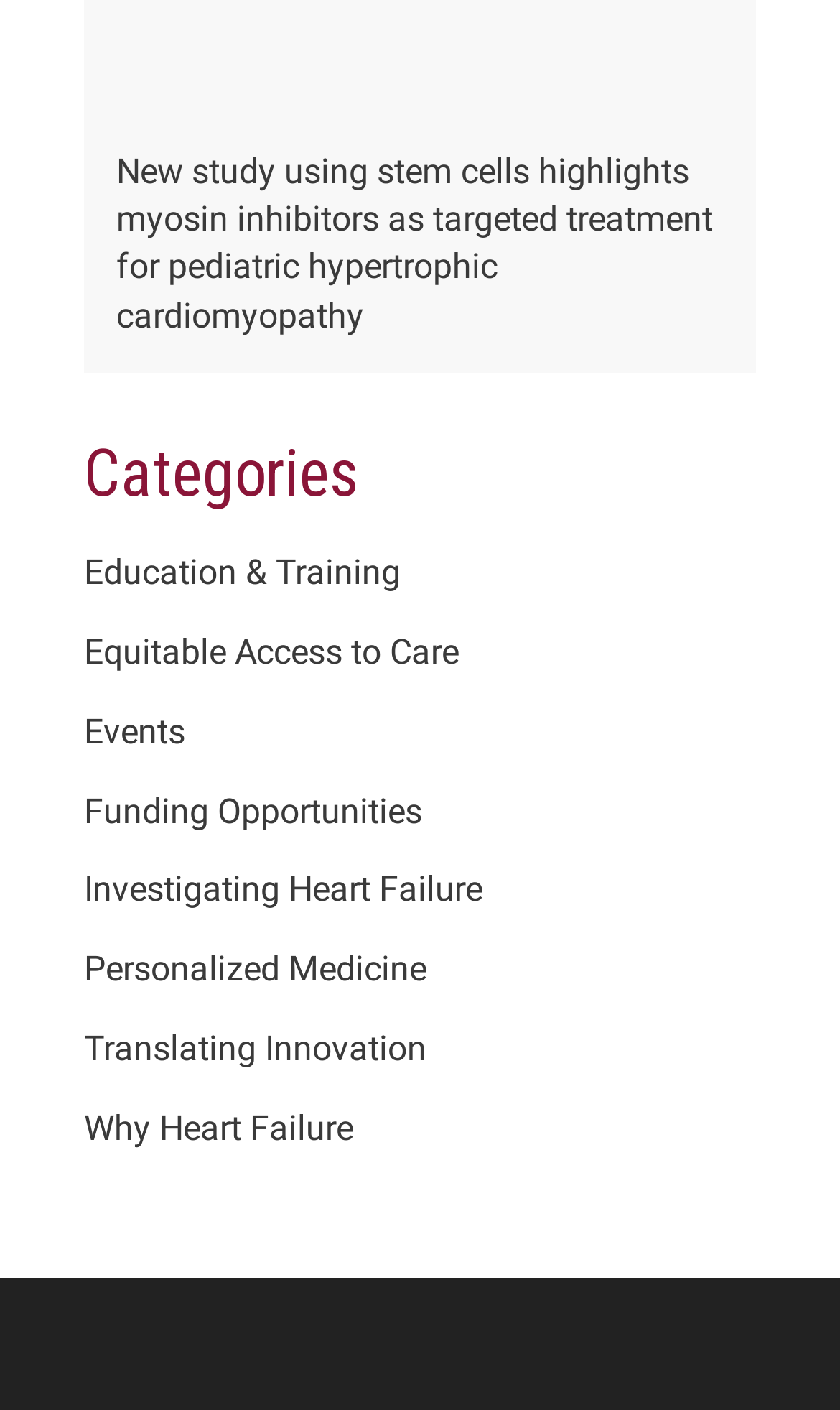What is the first category listed?
Provide a concise answer using a single word or phrase based on the image.

Education & Training